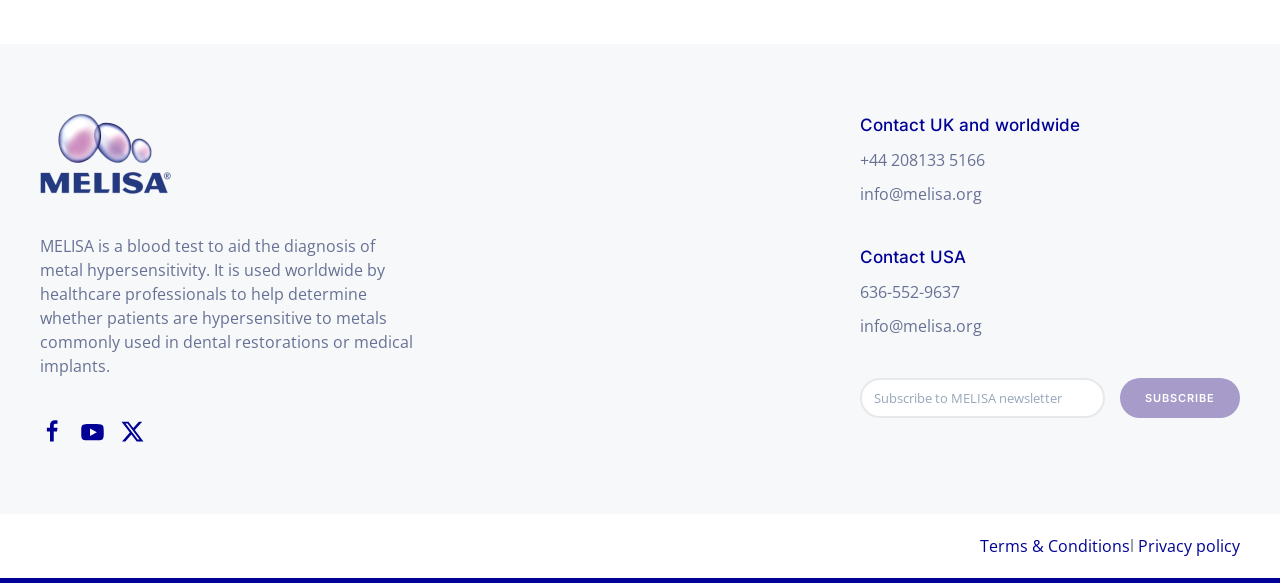Determine the bounding box for the UI element described here: "Terms & Conditions".

[0.766, 0.918, 0.883, 0.956]